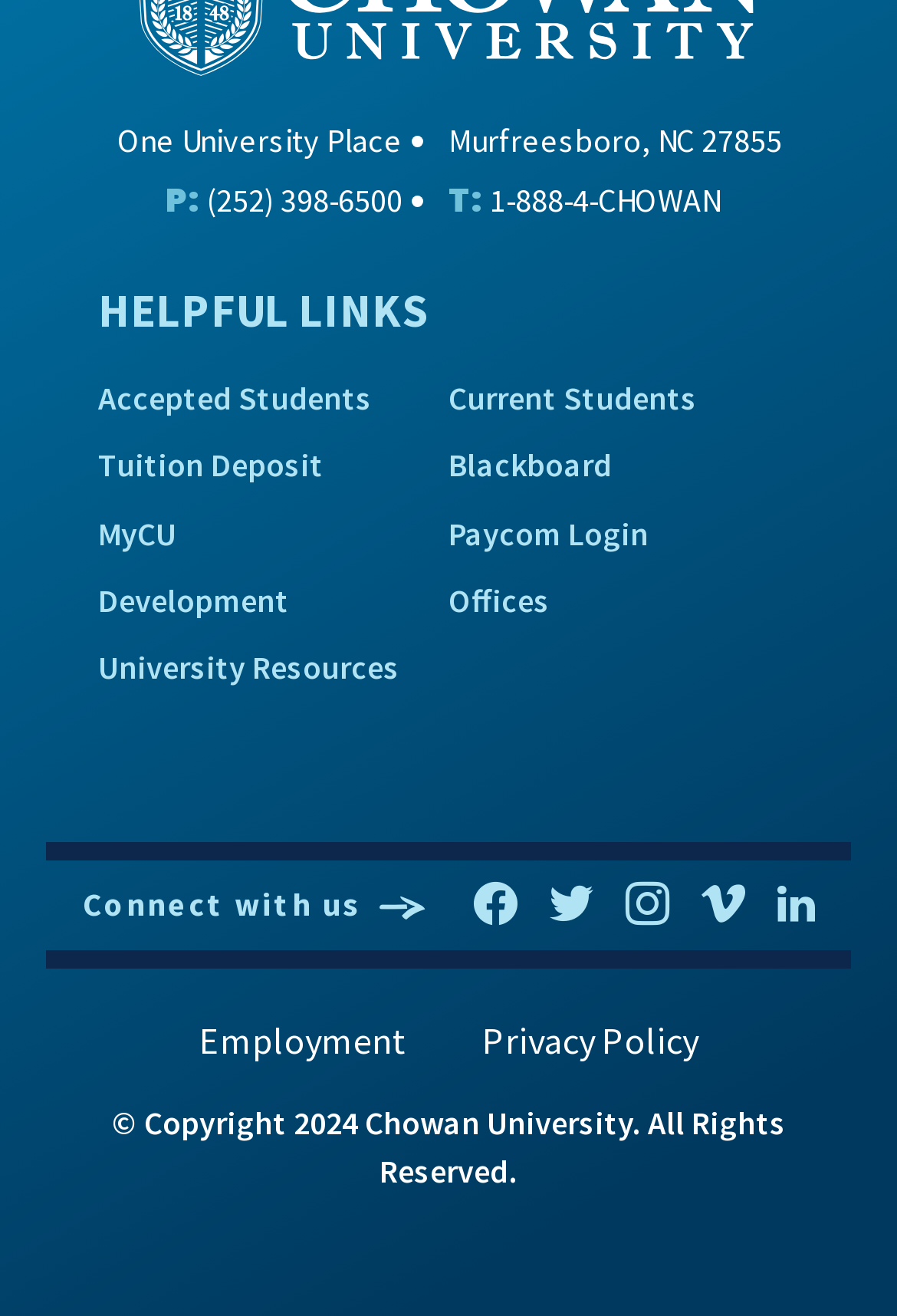Review the image closely and give a comprehensive answer to the question: What is the copyright year?

The copyright year can be found at the bottom of the webpage, in the footer section, where it is written as '© Copyright 2024 Chowan University. All Rights Reserved'.